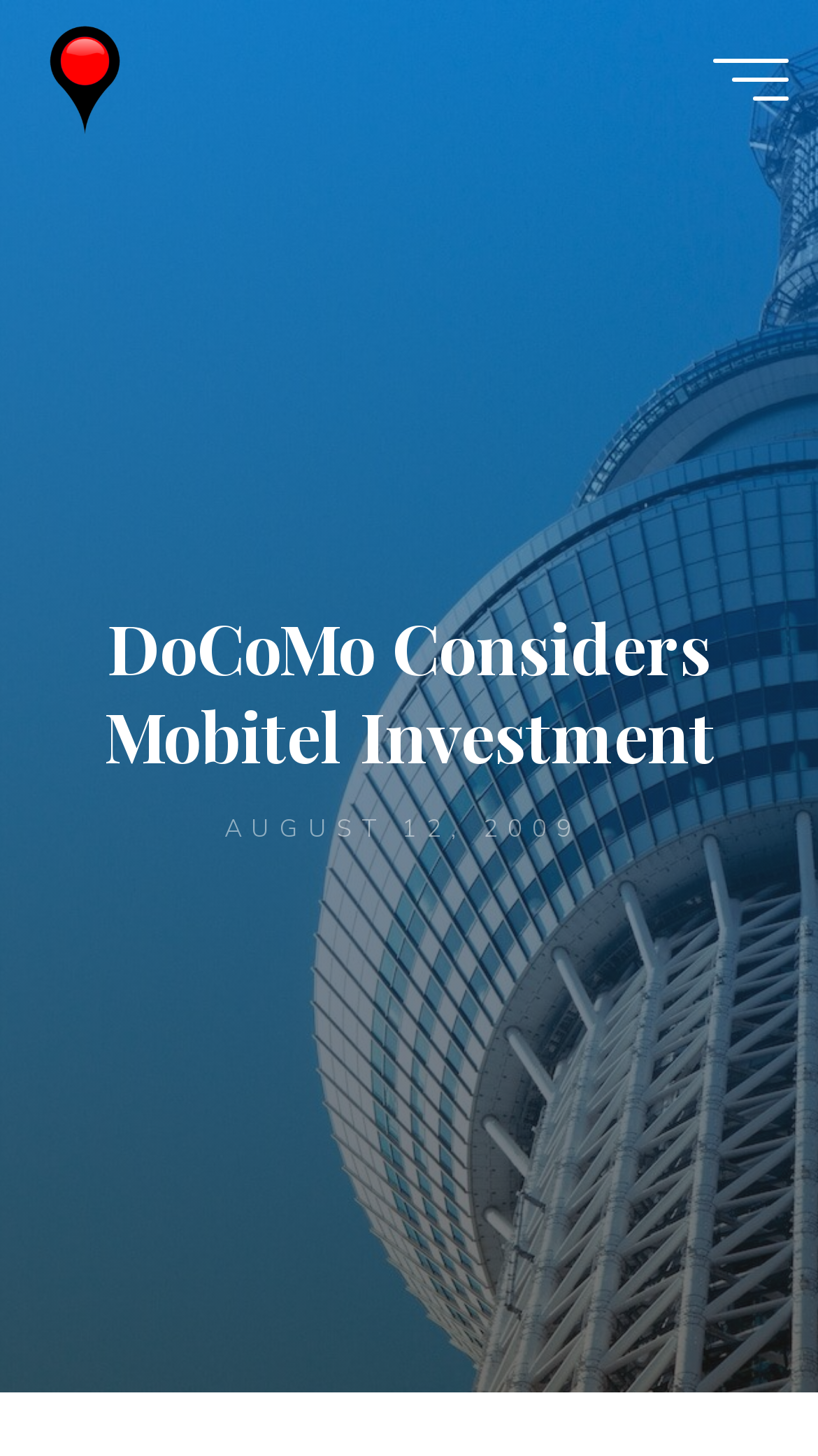What is the purpose of the 'Back to Top' button?
Refer to the screenshot and deliver a thorough answer to the question presented.

The purpose of the 'Back to Top' button can be inferred by its position at the bottom of the webpage and its text content, which suggests that it allows the user to quickly scroll back to the top of the page.